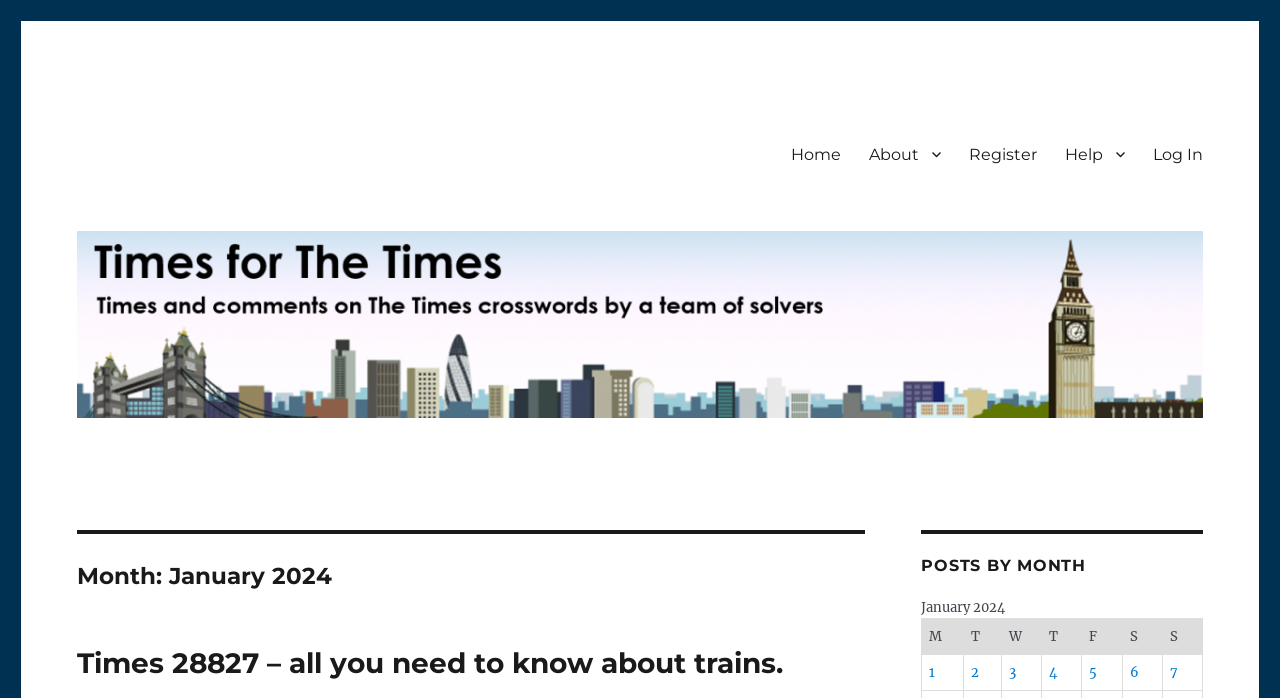Give a one-word or short phrase answer to the question: 
How many column headers are there in the 'POSTS BY MONTH' table?

7